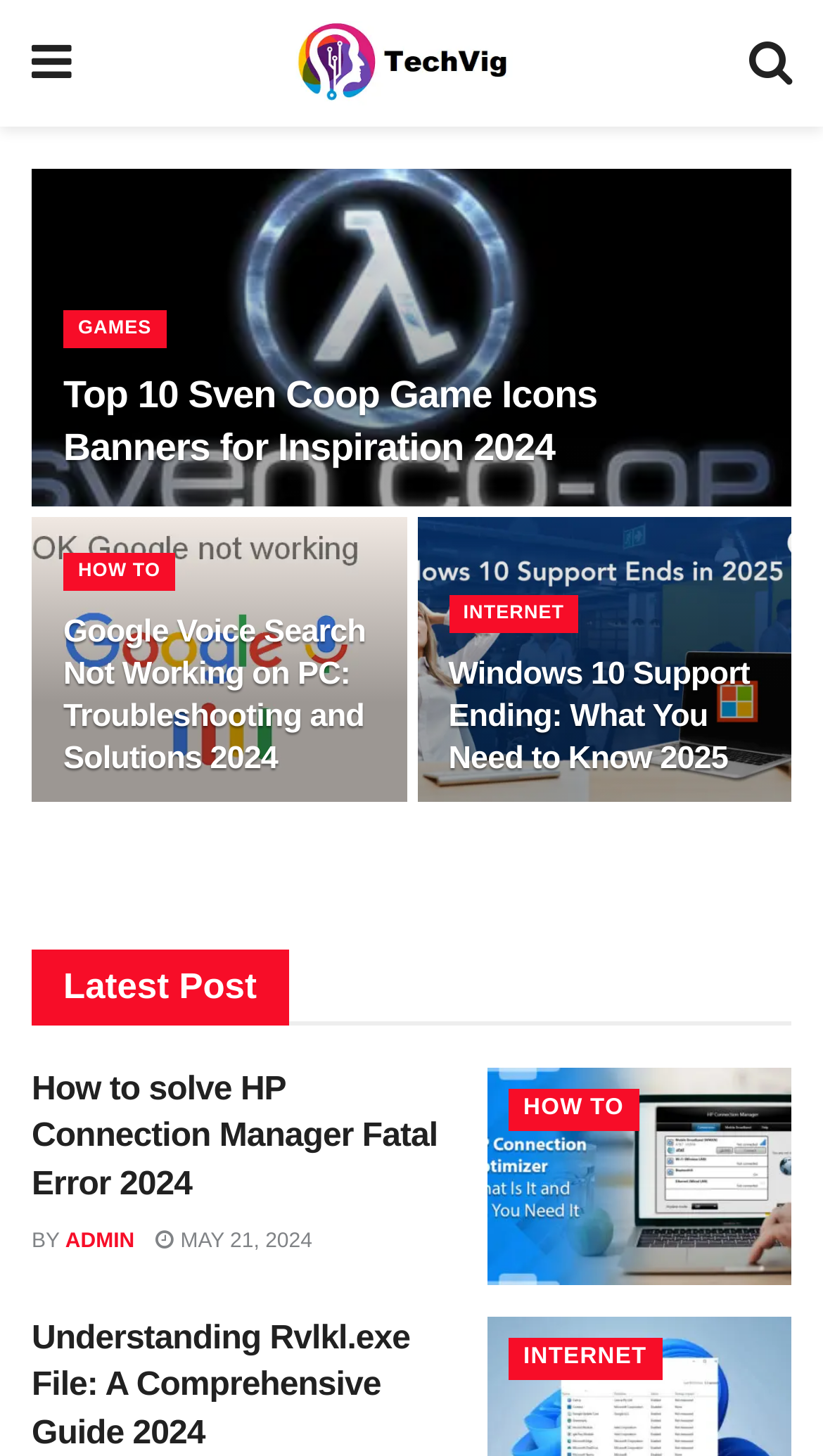Given the description of a UI element: "INTERNET", identify the bounding box coordinates of the matching element in the webpage screenshot.

[0.545, 0.409, 0.704, 0.435]